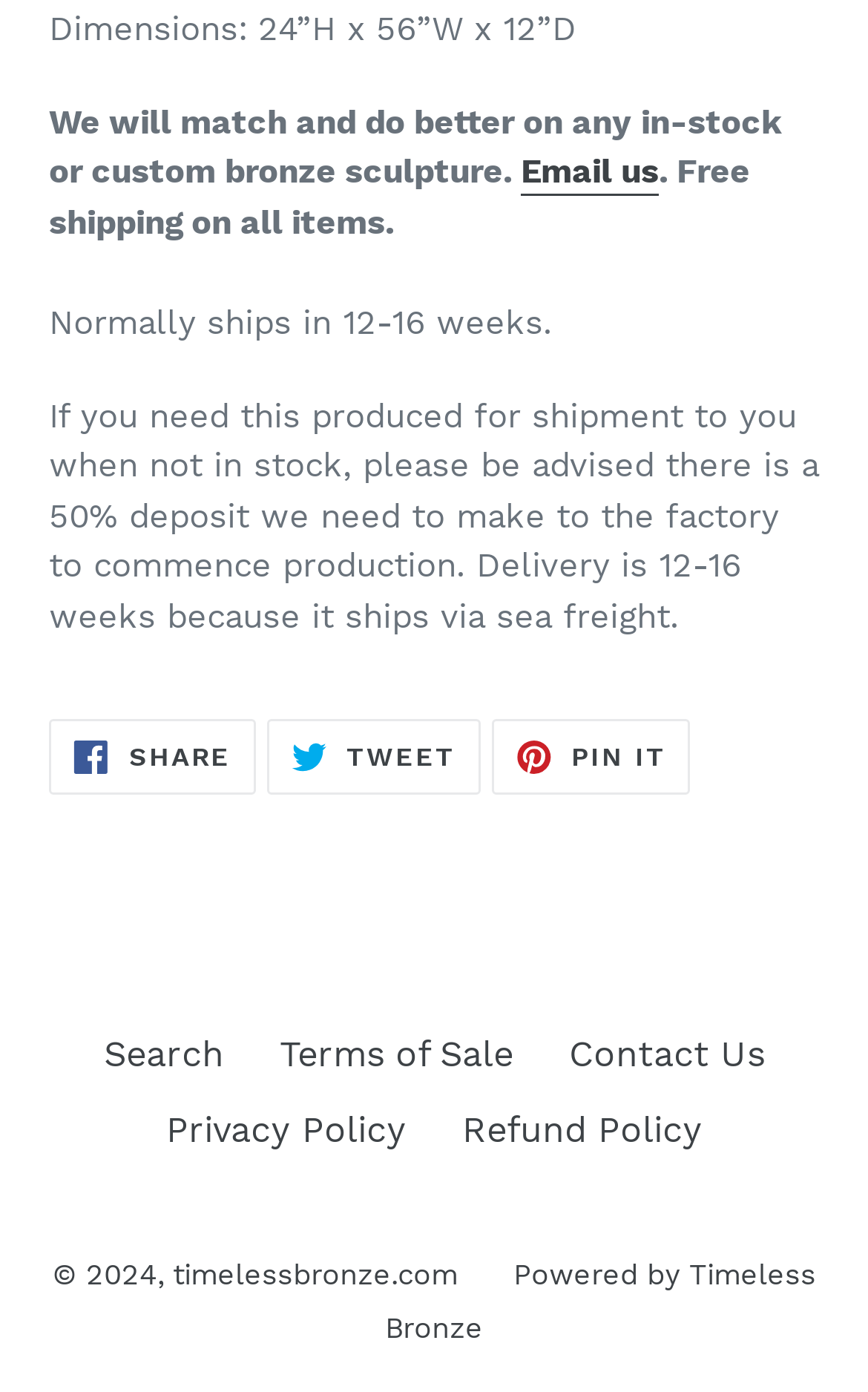Please identify the bounding box coordinates of the element that needs to be clicked to execute the following command: "Share on Facebook". Provide the bounding box using four float numbers between 0 and 1, formatted as [left, top, right, bottom].

[0.056, 0.517, 0.294, 0.571]